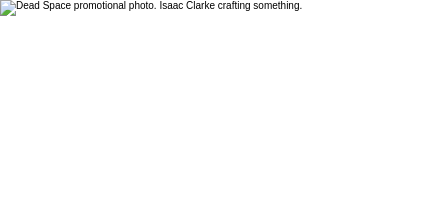Reply to the question with a single word or phrase:
What defines Isaac Clarke's character?

Survival and ingenuity